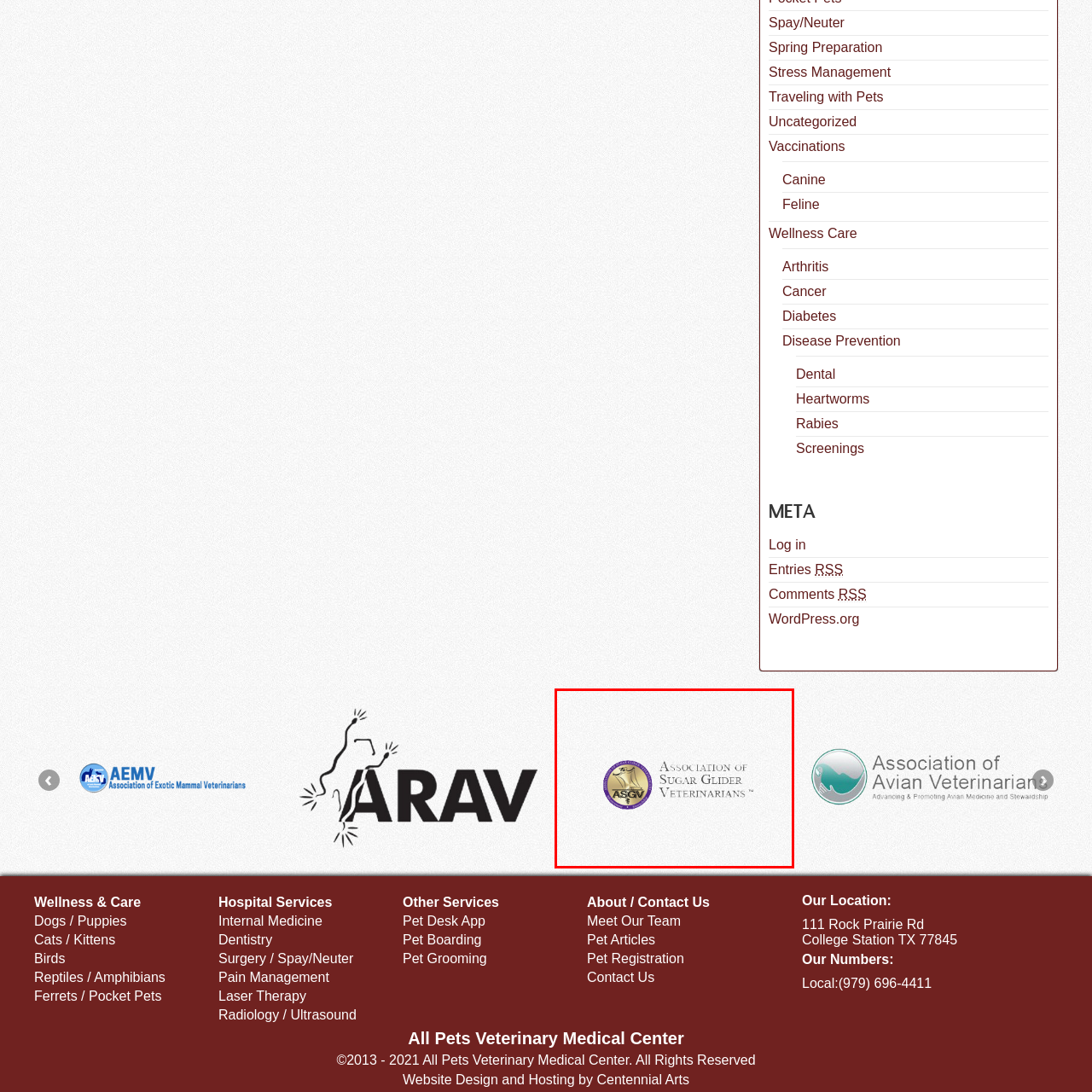Generate a detailed description of the content found inside the red-outlined section of the image.

The image showcases the logo of the "Association of Sugar Glider Veterinarians" (ASGV), presented prominently in the center. The logo features a stylized image of a sugar glider, a small marsupial known for its distinct gliding capability, accompanied by the organization’s acronym "ASGV." Surrounding the emblem is a circular border with a rich purple hue, symbolizing professionalism and care. The full name "Association of Sugar Glider Veterinarians" is displayed alongside the logo, emphasizing its focus on the health and well-being of sugar gliders. The overall design of the logo is clean and modern, highlighting the organization’s mission to support veterinary professionals dedicated to these unique animals.